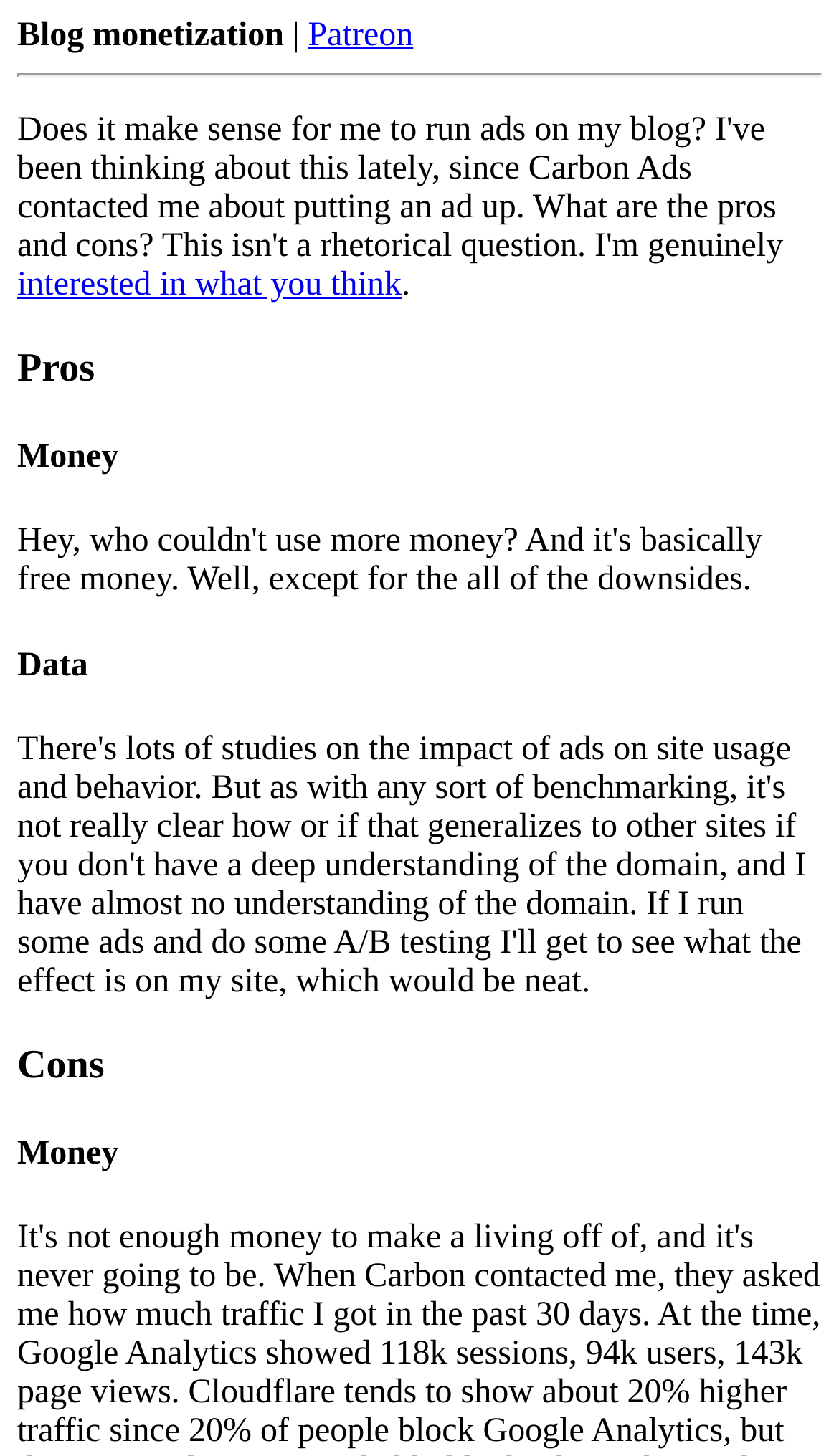What is the first link on the webpage?
Provide a detailed and well-explained answer to the question.

The first link on the webpage is 'Patreon' which is located at the top of the page, as indicated by its bounding box coordinates [0.367, 0.012, 0.493, 0.037].